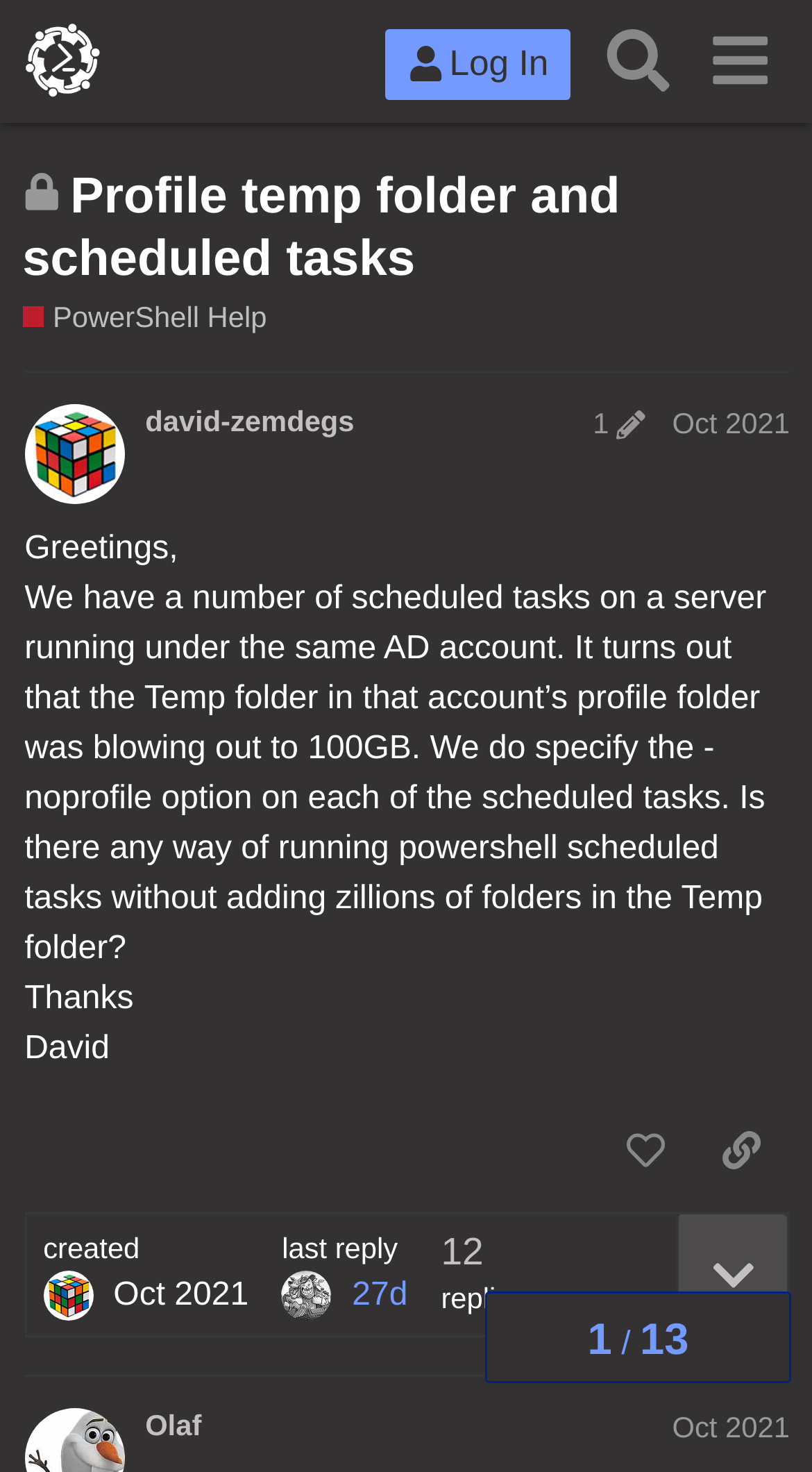Indicate the bounding box coordinates of the clickable region to achieve the following instruction: "Like the post by @david-zemdegs."

[0.736, 0.753, 0.854, 0.809]